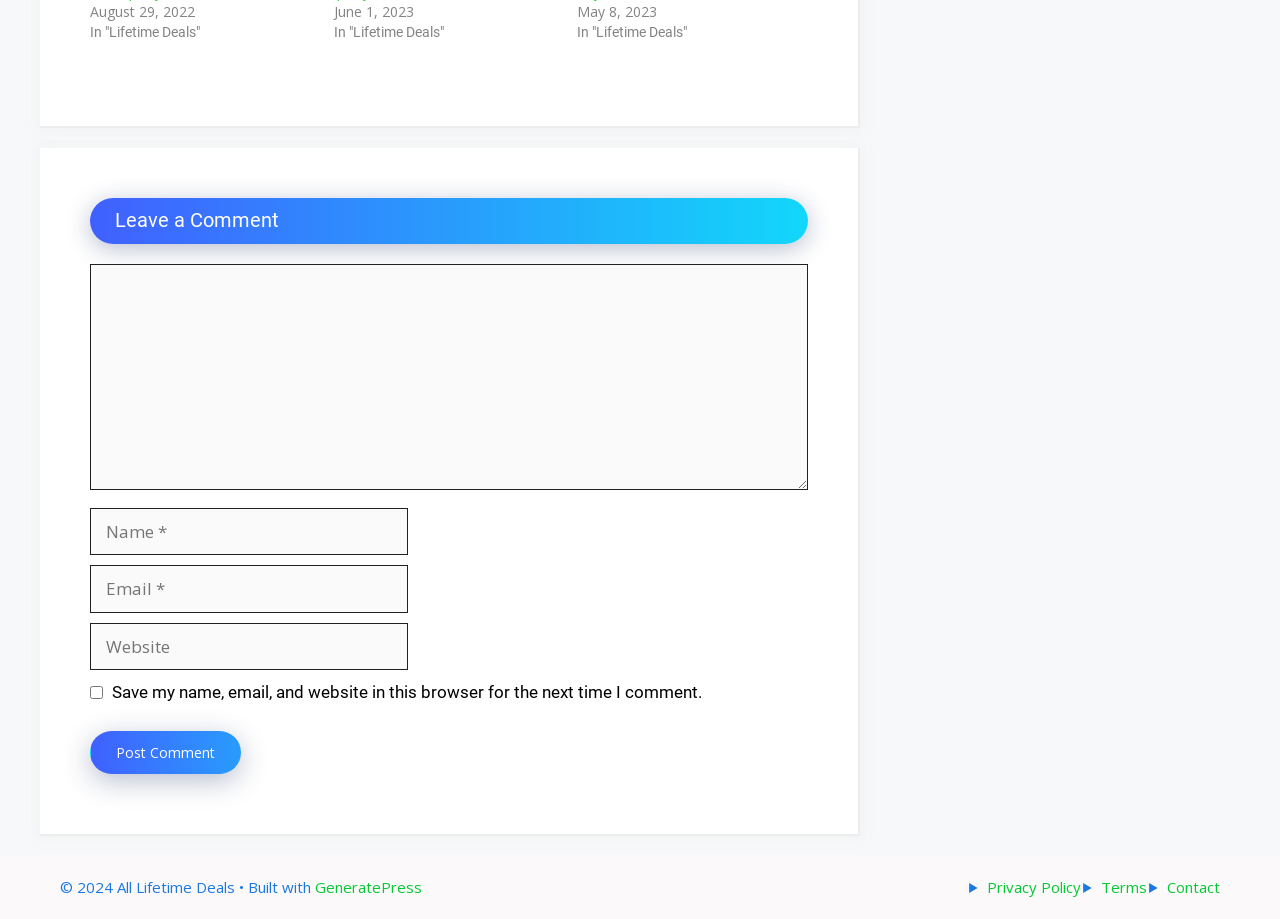Carefully examine the image and provide an in-depth answer to the question: What is the theme or framework used to build the webpage?

The webpage displays a link to 'GeneratePress' at the bottom, which suggests that the webpage is built using the GeneratePress theme or framework.